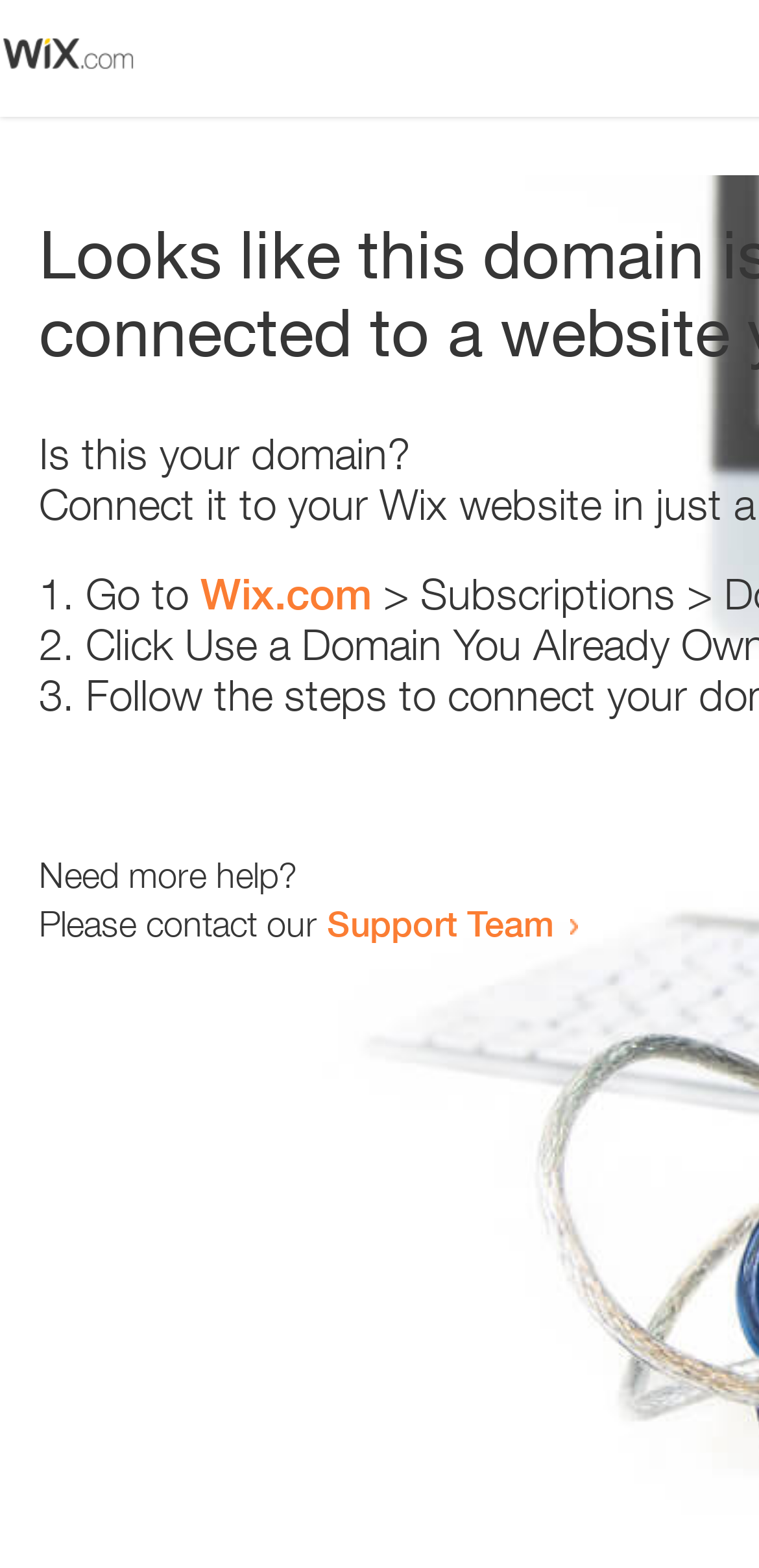Analyze the image and give a detailed response to the question:
What is the domain being referred to?

The webpage contains a link 'Wix.com' which suggests that the domain being referred to is Wix.com. This can be inferred from the context of the sentence 'Go to Wix.com'.